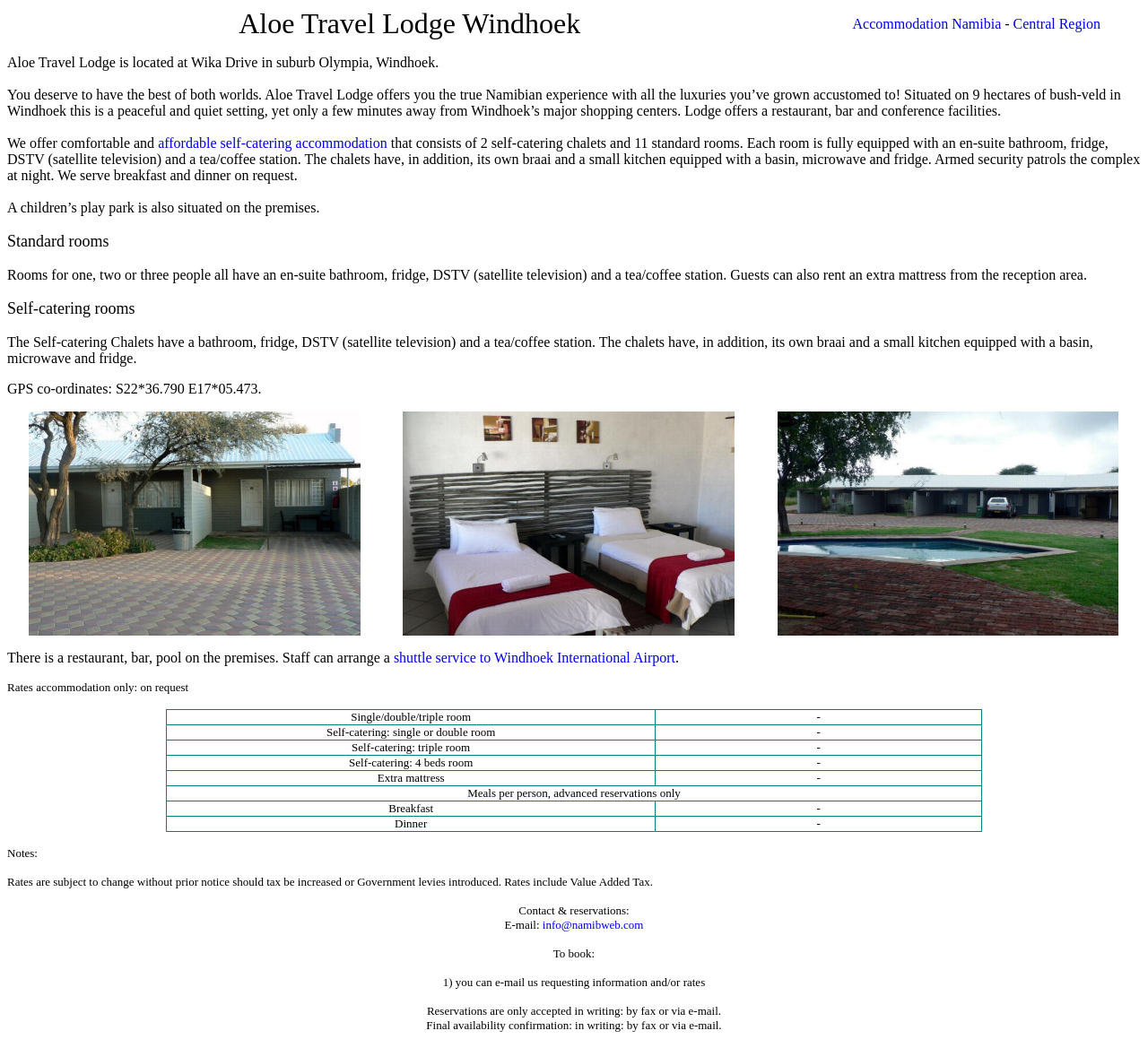Can guests request a shuttle service to the airport?
Refer to the image and give a detailed answer to the query.

The webpage mentions that staff can arrange a shuttle service to Windhoek International Airport, indicating that guests can request this service.